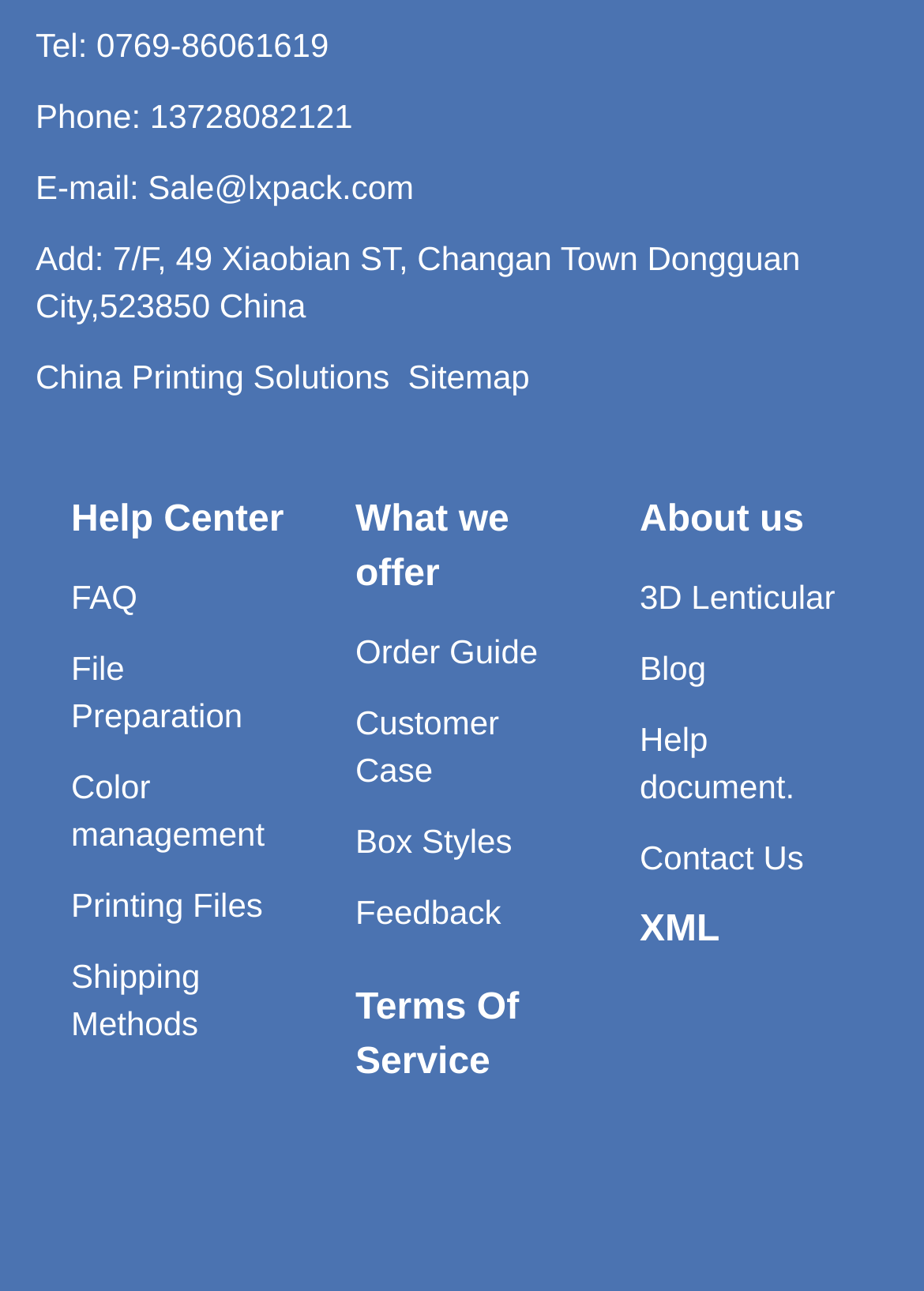What is the email address of the company?
Based on the image content, provide your answer in one word or a short phrase.

Sale@lxpack.com